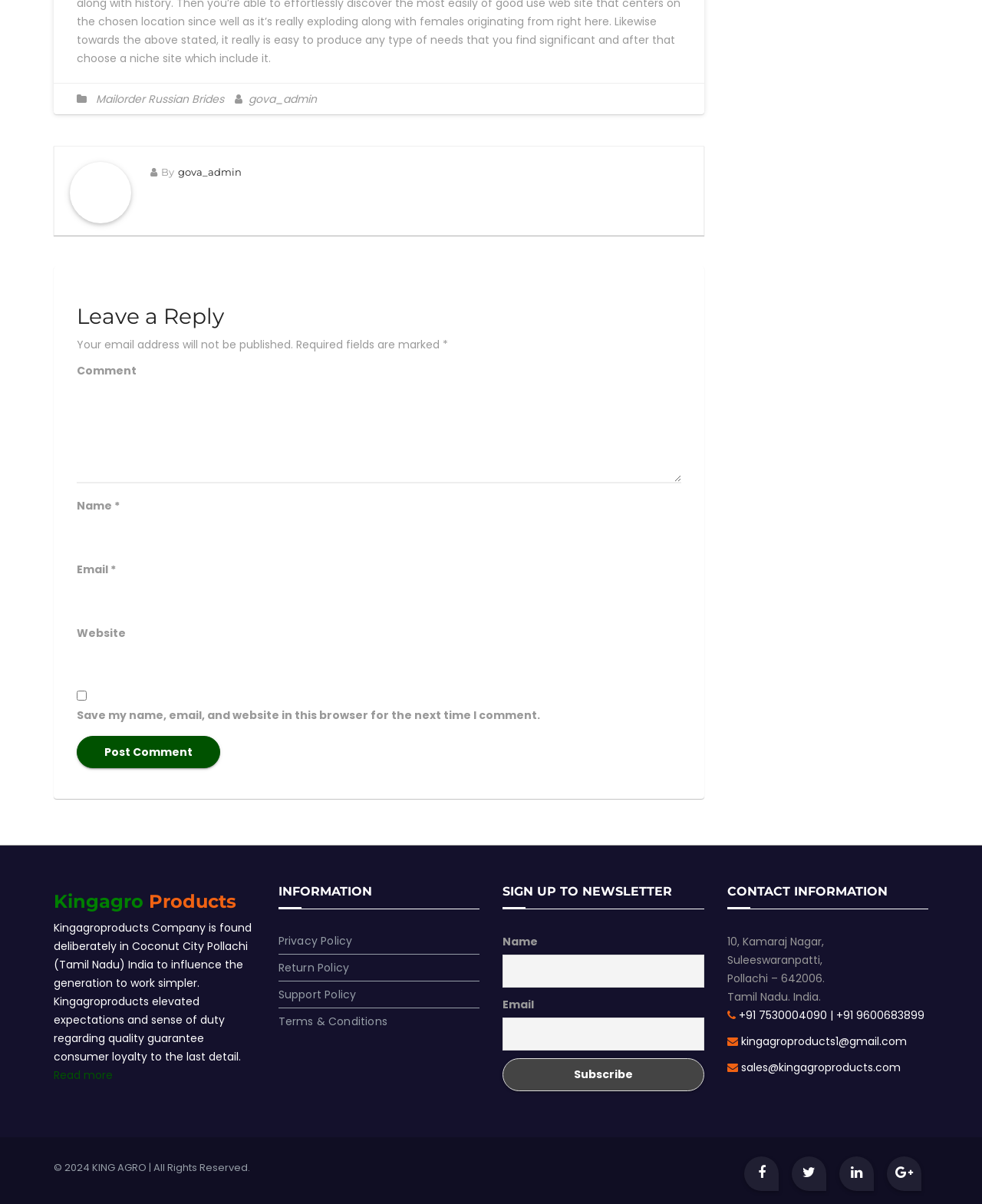What is the city where the company is located?
Can you provide an in-depth and detailed response to the question?

The company's address is mentioned in the 'CONTACT INFORMATION' section, which includes the city 'Pollachi' in Tamil Nadu, India.